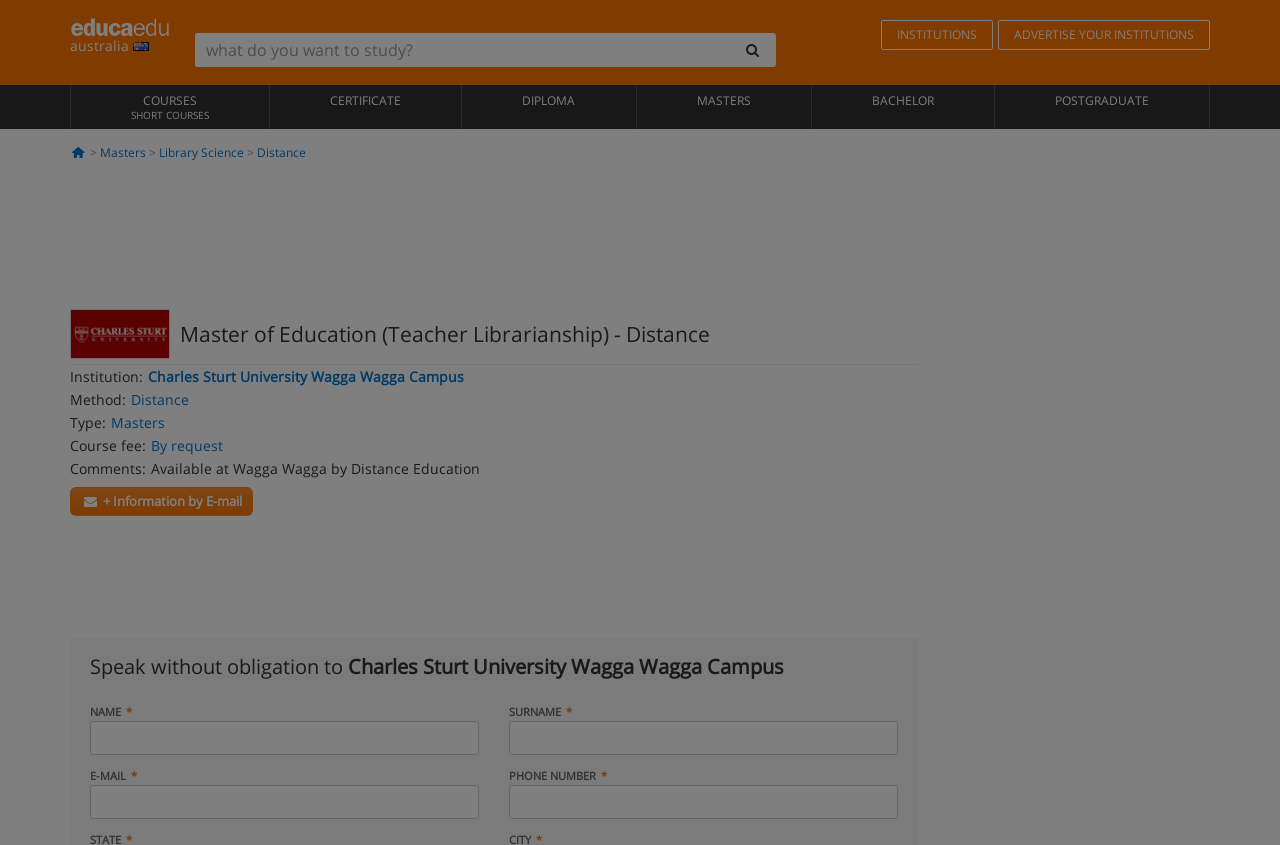Highlight the bounding box coordinates of the region I should click on to meet the following instruction: "click on the Masters link".

[0.497, 0.101, 0.633, 0.153]